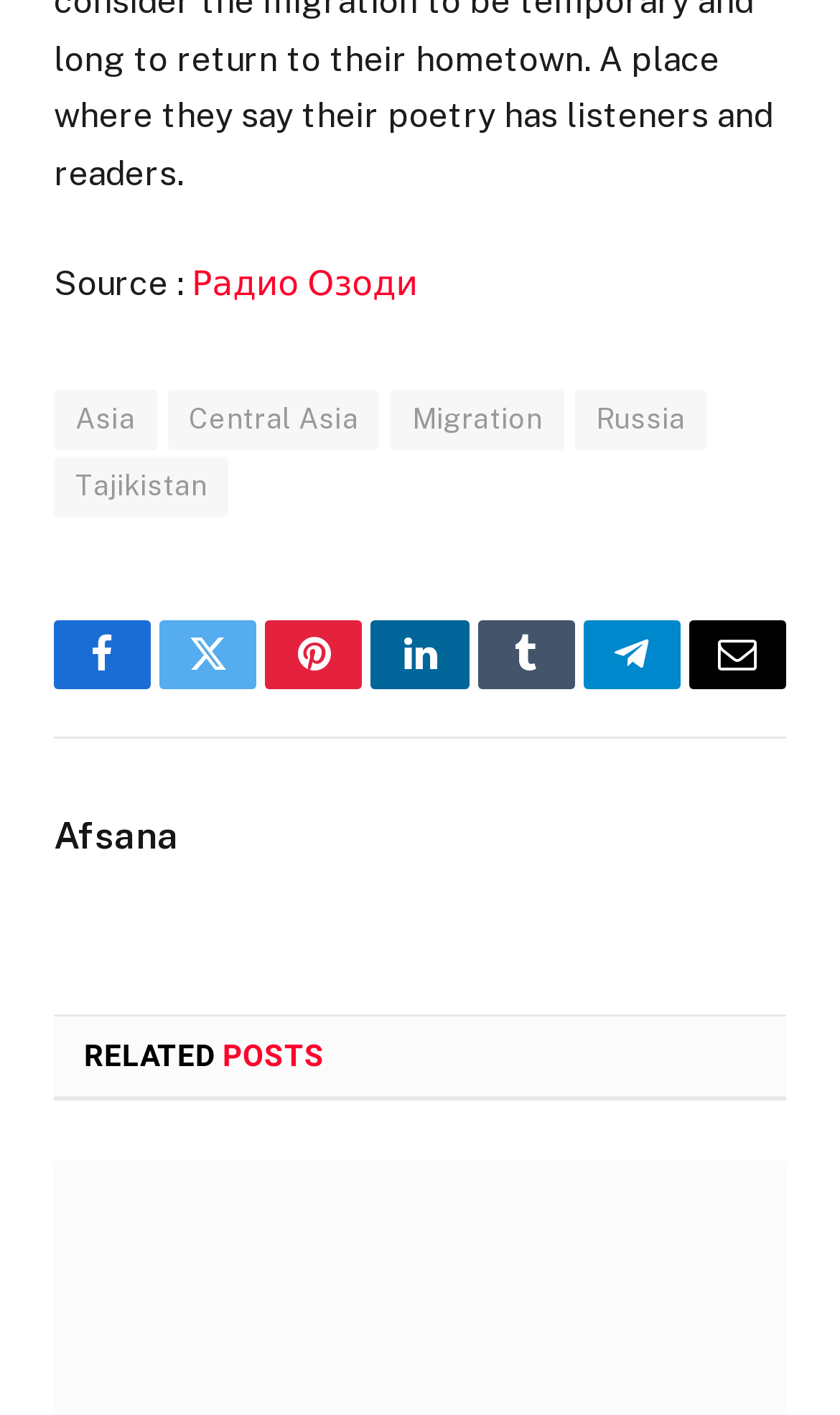What is the source of the article?
Please give a well-detailed answer to the question.

The source of the article is mentioned at the top of the webpage, where it says 'Source :' followed by a link to 'Радио Озоди'.